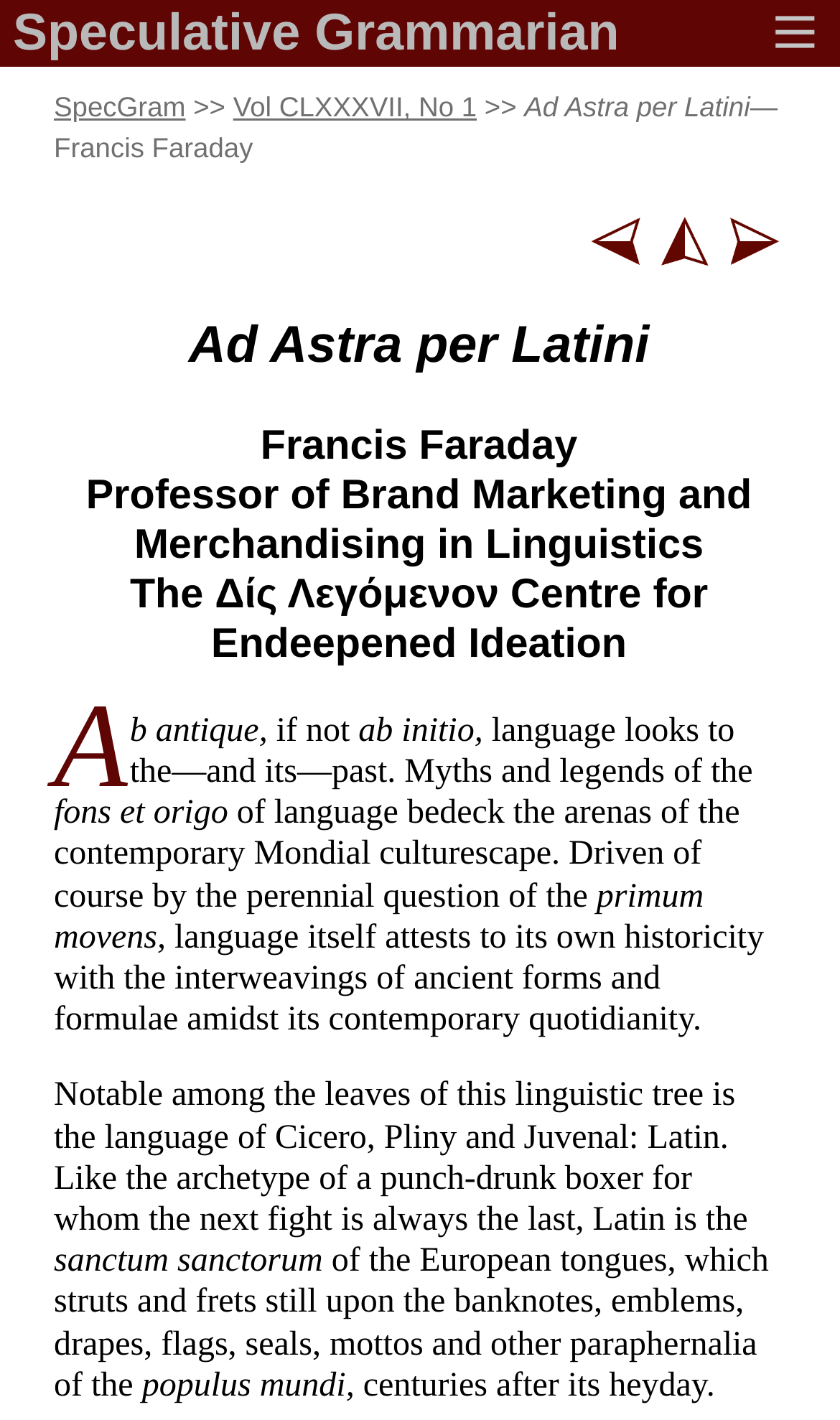Reply to the question below using a single word or brief phrase:
What is the title of the first article?

To be or too many be-s—Deedles D’Dee